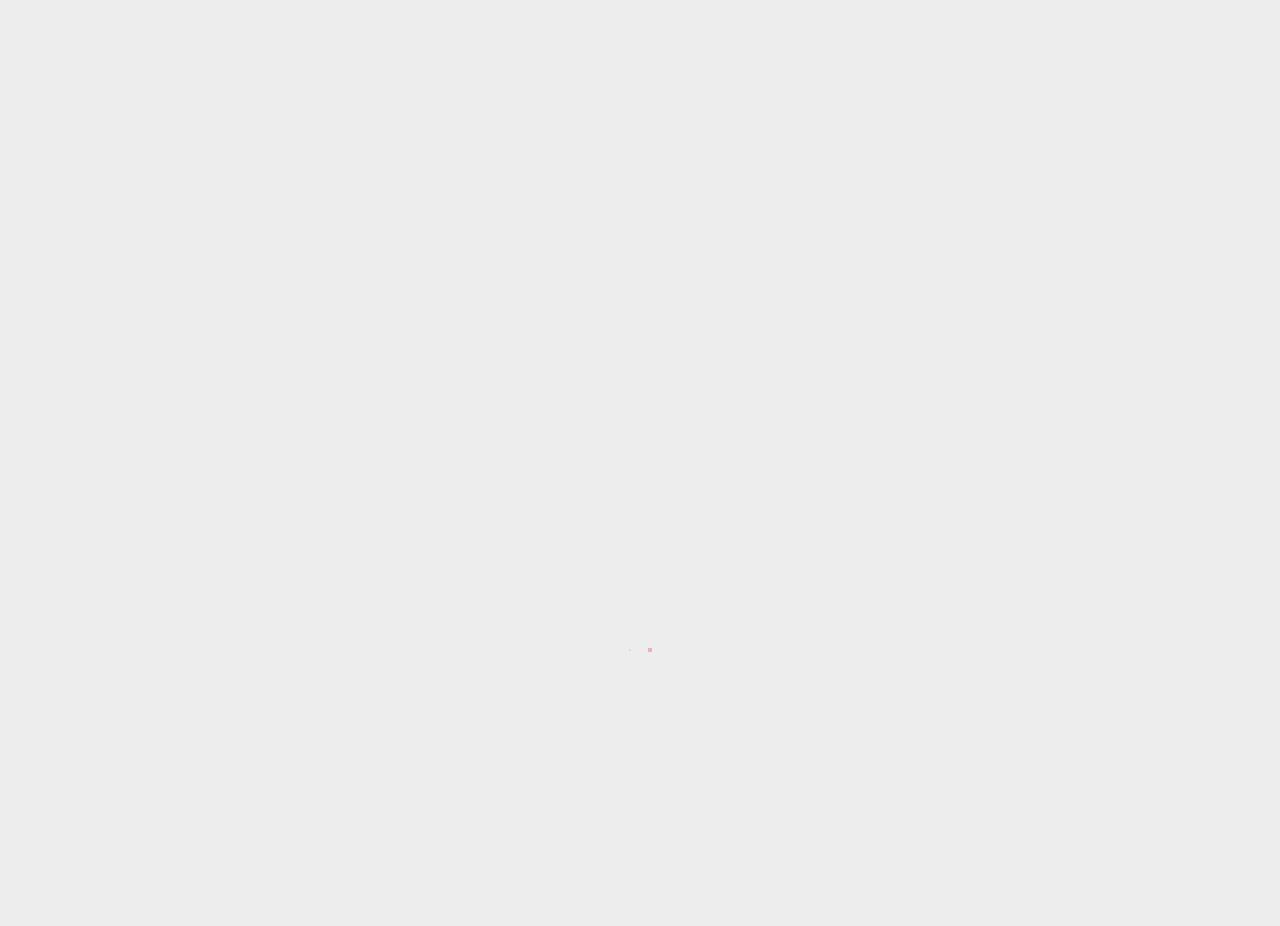Identify the bounding box coordinates of the clickable section necessary to follow the following instruction: "Click on the Facebook link". The coordinates should be presented as four float numbers from 0 to 1, i.e., [left, top, right, bottom].

[0.947, 0.011, 0.97, 0.043]